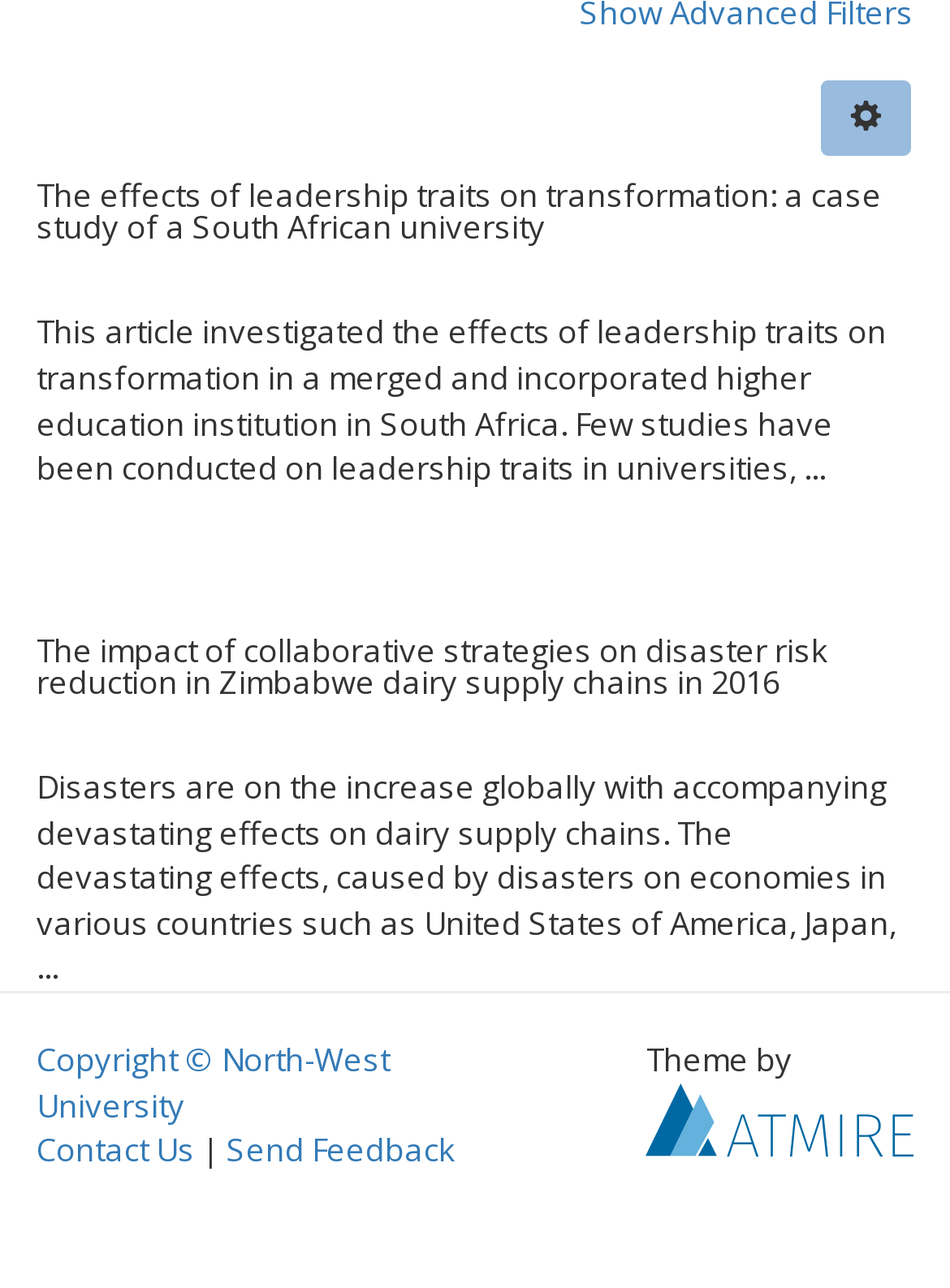Given the following UI element description: "Contact Us", find the bounding box coordinates in the webpage screenshot.

[0.038, 0.875, 0.205, 0.909]